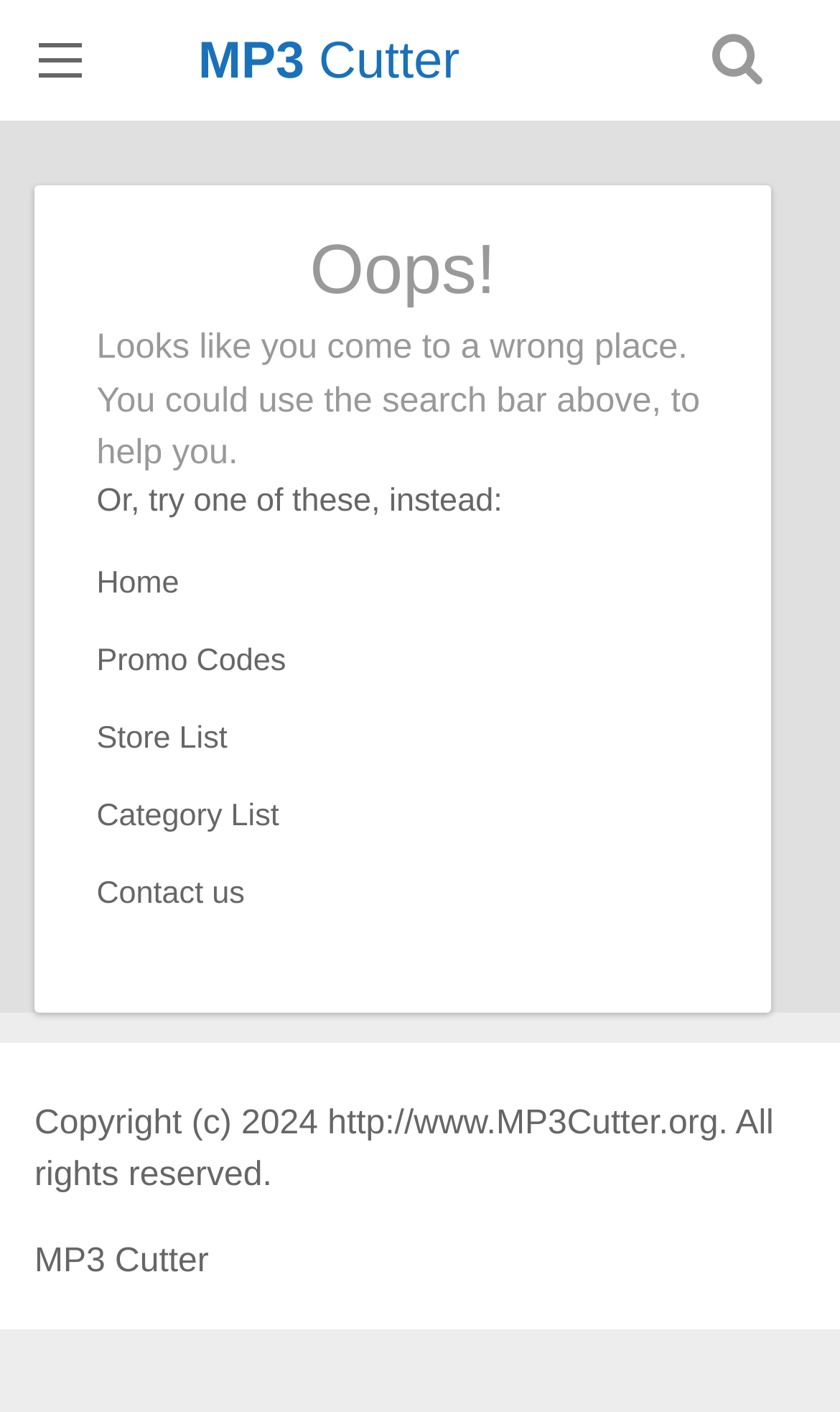Refer to the image and provide an in-depth answer to the question: 
What is the alternative action suggested?

The 'Oops!' message suggests that the user has come to the wrong place and provides an alternative action, which is to try one of the links provided instead. These links include 'Home', 'Promo Codes', 'Store List', 'Category List', and 'Contact us'.